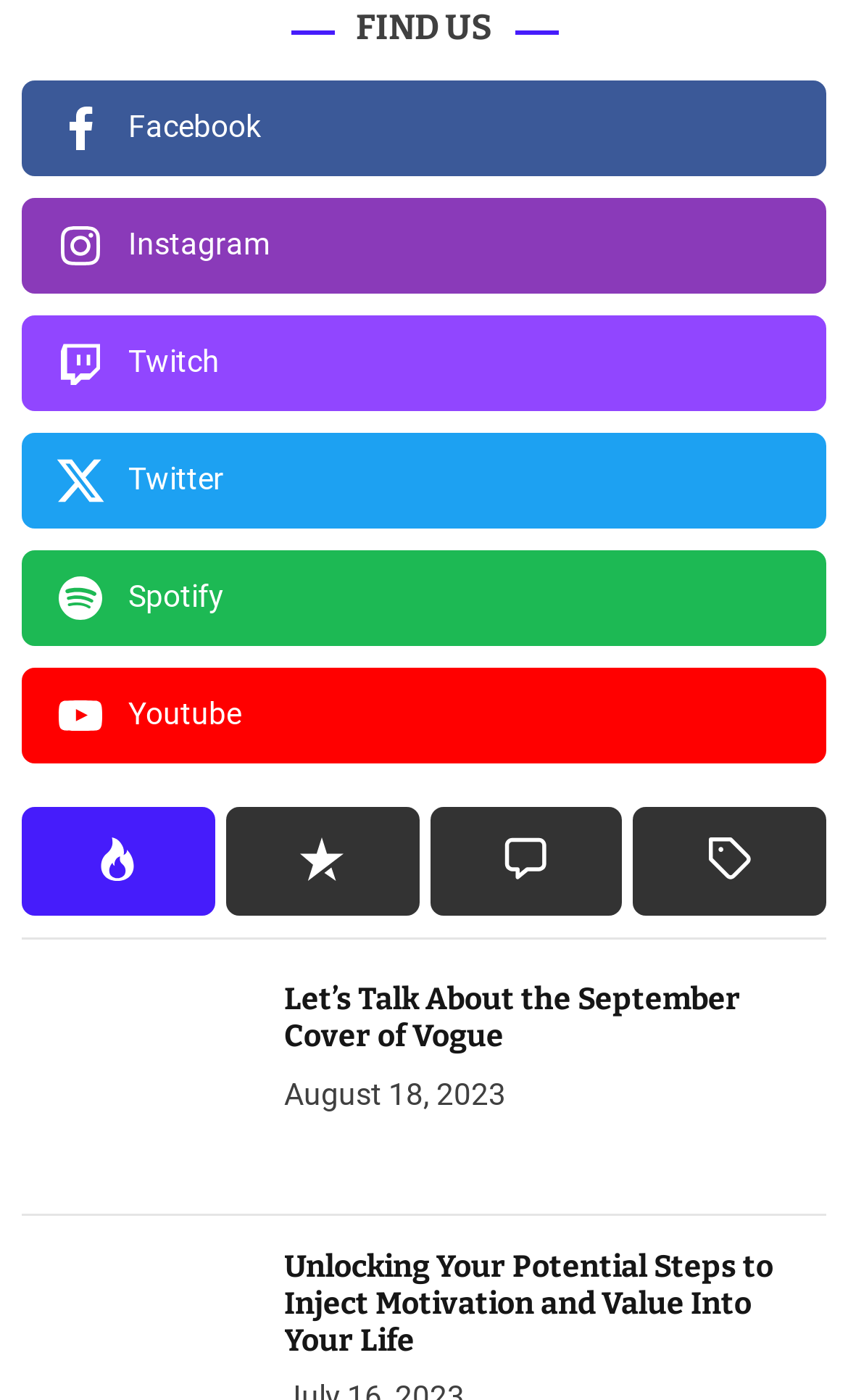Locate the bounding box coordinates of the UI element described by: "aria-label="Tagged Tab role="". Provide the coordinates as four float numbers between 0 and 1, formatted as [left, top, right, bottom].

[0.747, 0.576, 0.974, 0.654]